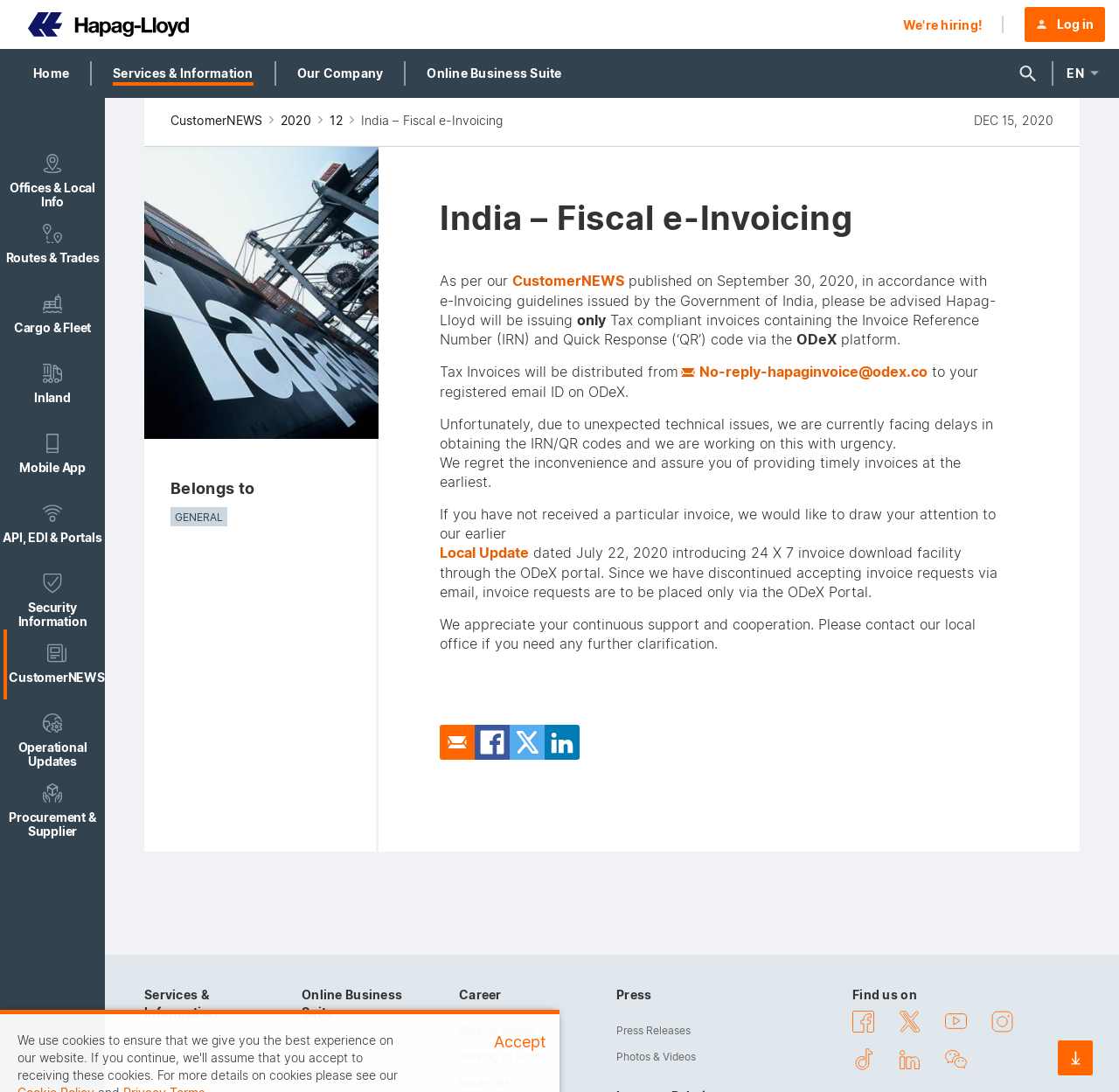Find and indicate the bounding box coordinates of the region you should select to follow the given instruction: "Go to the 'Home' page".

[0.017, 0.045, 0.074, 0.09]